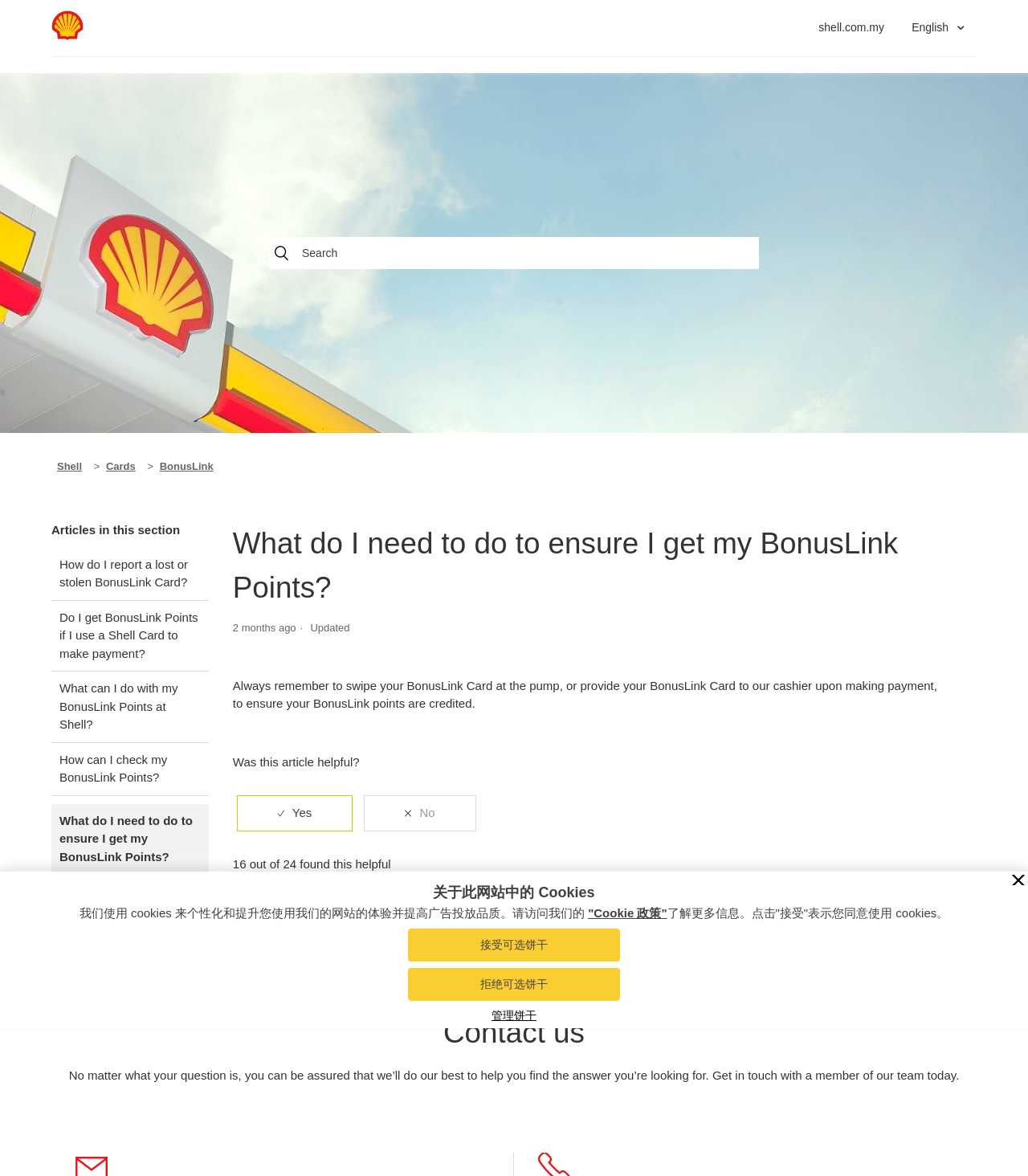How many articles are in this section?
Please describe in detail the information shown in the image to answer the question.

There are 6 articles in this section, which are listed below the heading 'Articles in this section'. The articles are 'How do I report a lost or stolen BonusLink Card?', 'Do I get BonusLink Points if I use a Shell Card to make payment?', 'What can I do with my BonusLink Points at Shell?', 'How can I check my BonusLink Points?', 'What do I need to do to ensure I get my BonusLink Points?', and 'Can I get BonusLink Points when I pump diesel?'.